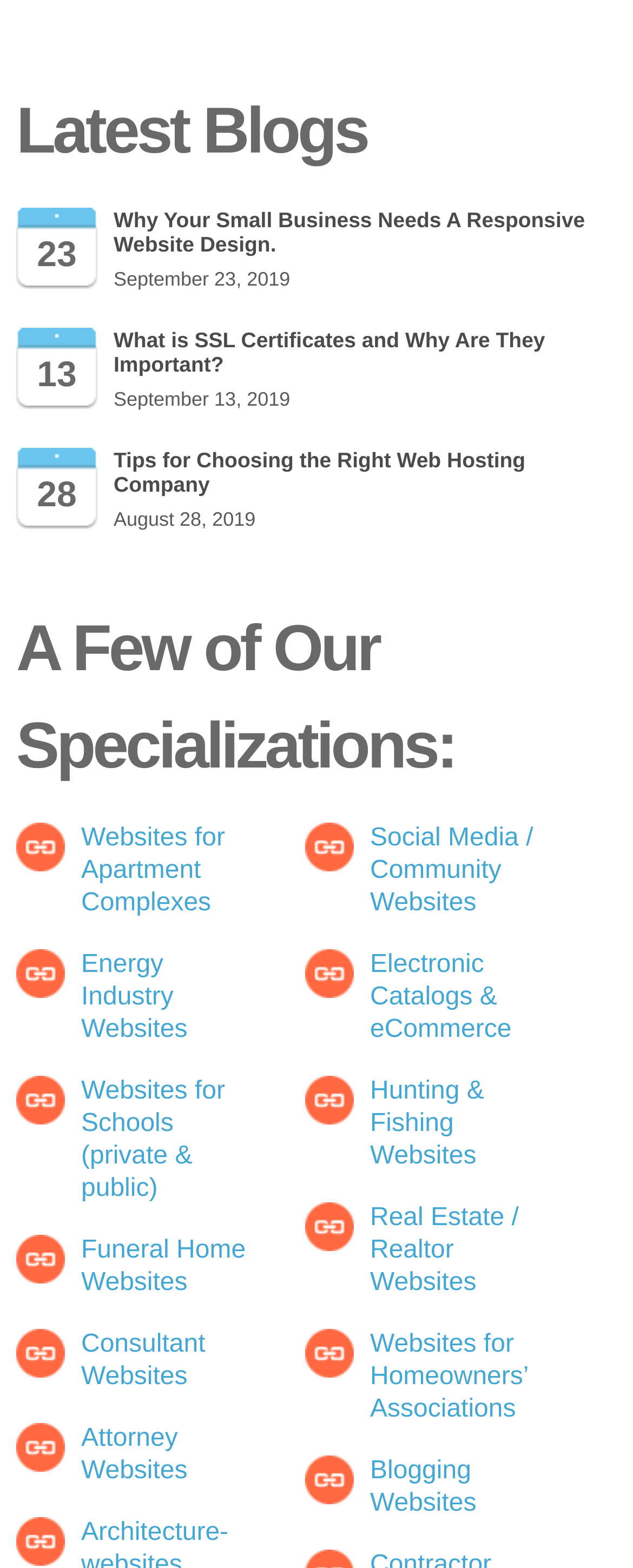Please find the bounding box coordinates in the format (top-left x, top-left y, bottom-right x, bottom-right y) for the given element description. Ensure the coordinates are floating point numbers between 0 and 1. Description: Social Media / Community Websites

[0.482, 0.525, 0.862, 0.587]